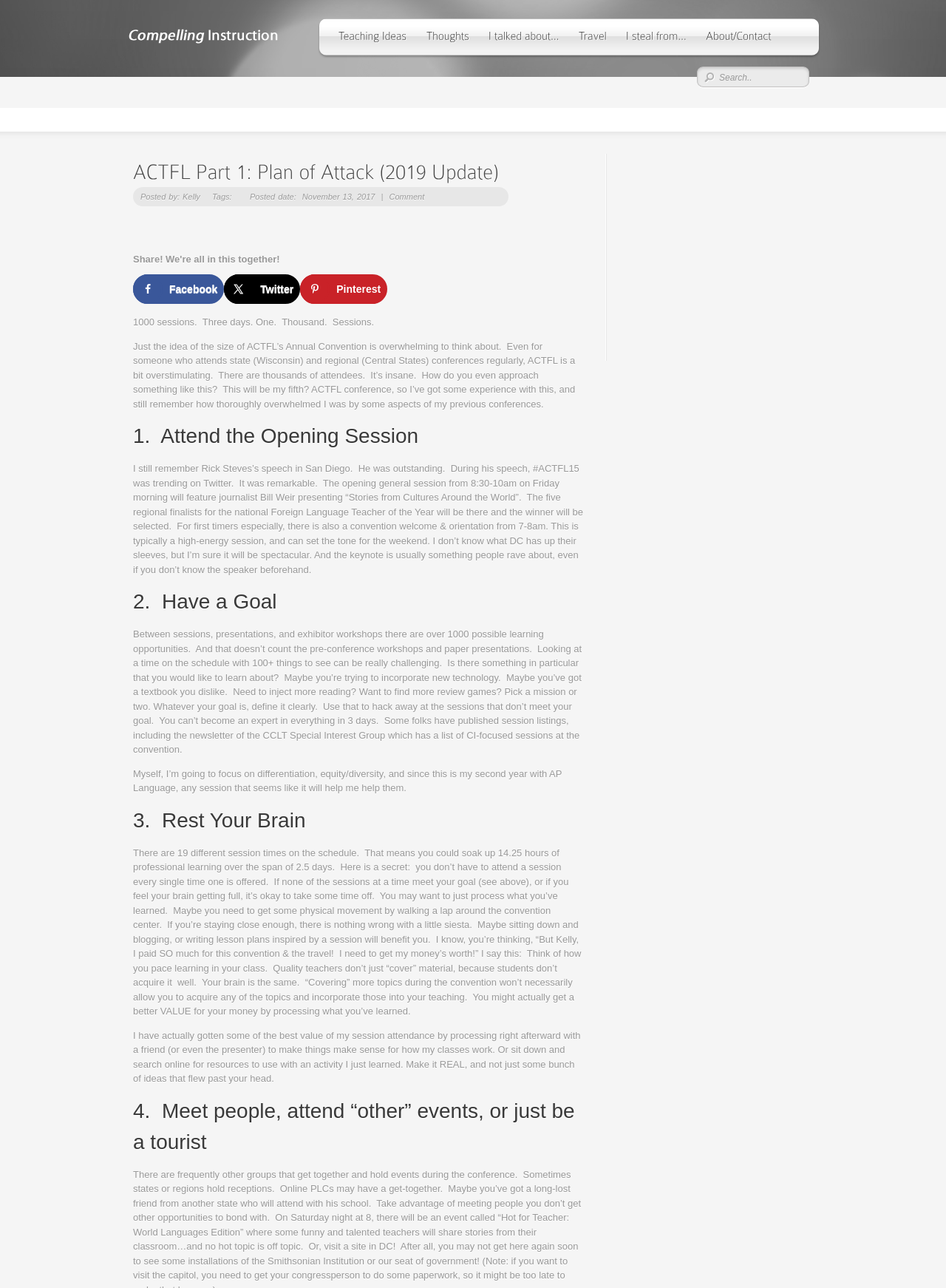Locate the bounding box coordinates of the segment that needs to be clicked to meet this instruction: "Click the 'Home' link".

None